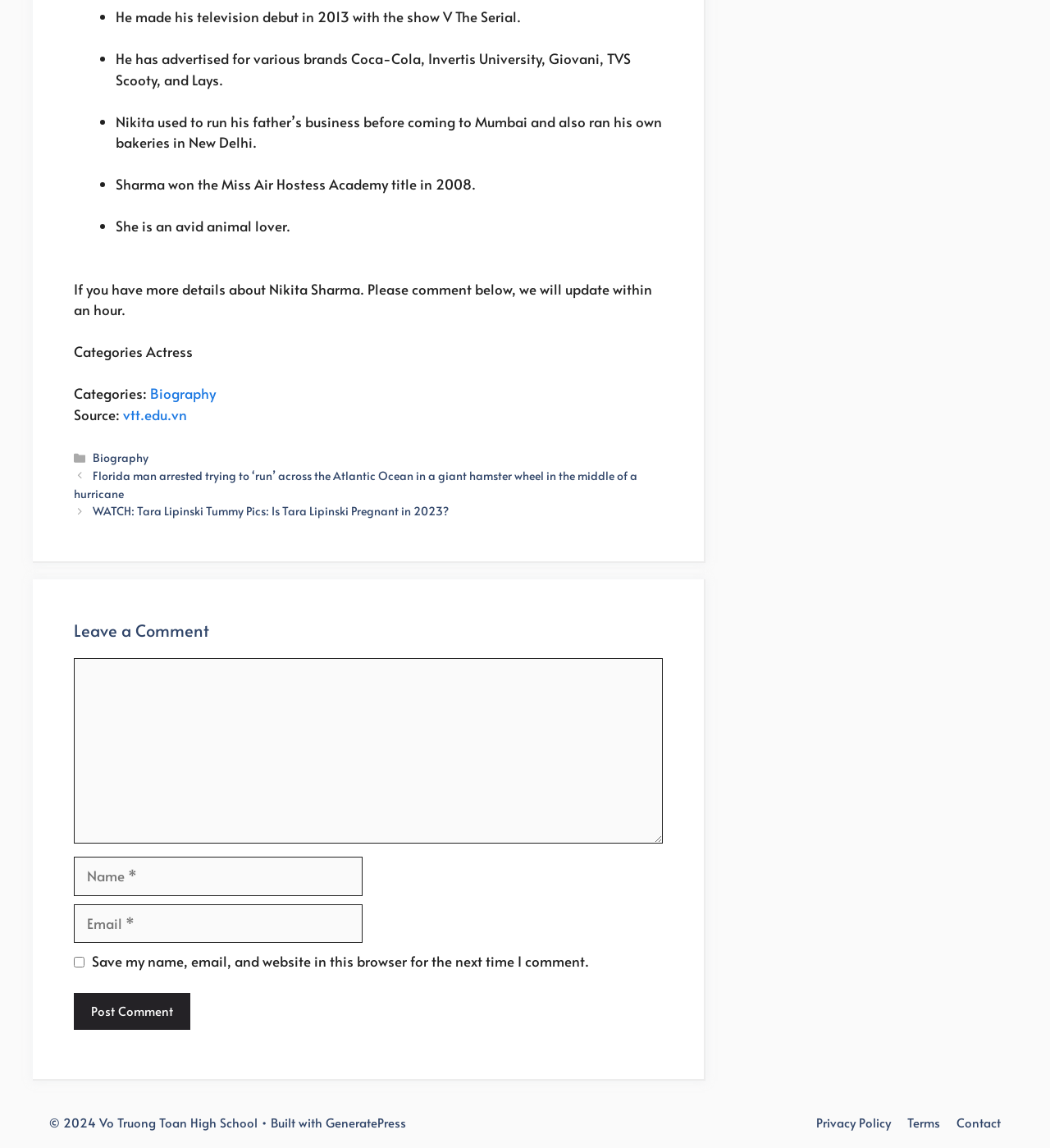Please answer the following question using a single word or phrase: 
What is the purpose of the textbox at the bottom of the webpage?

Leave a comment